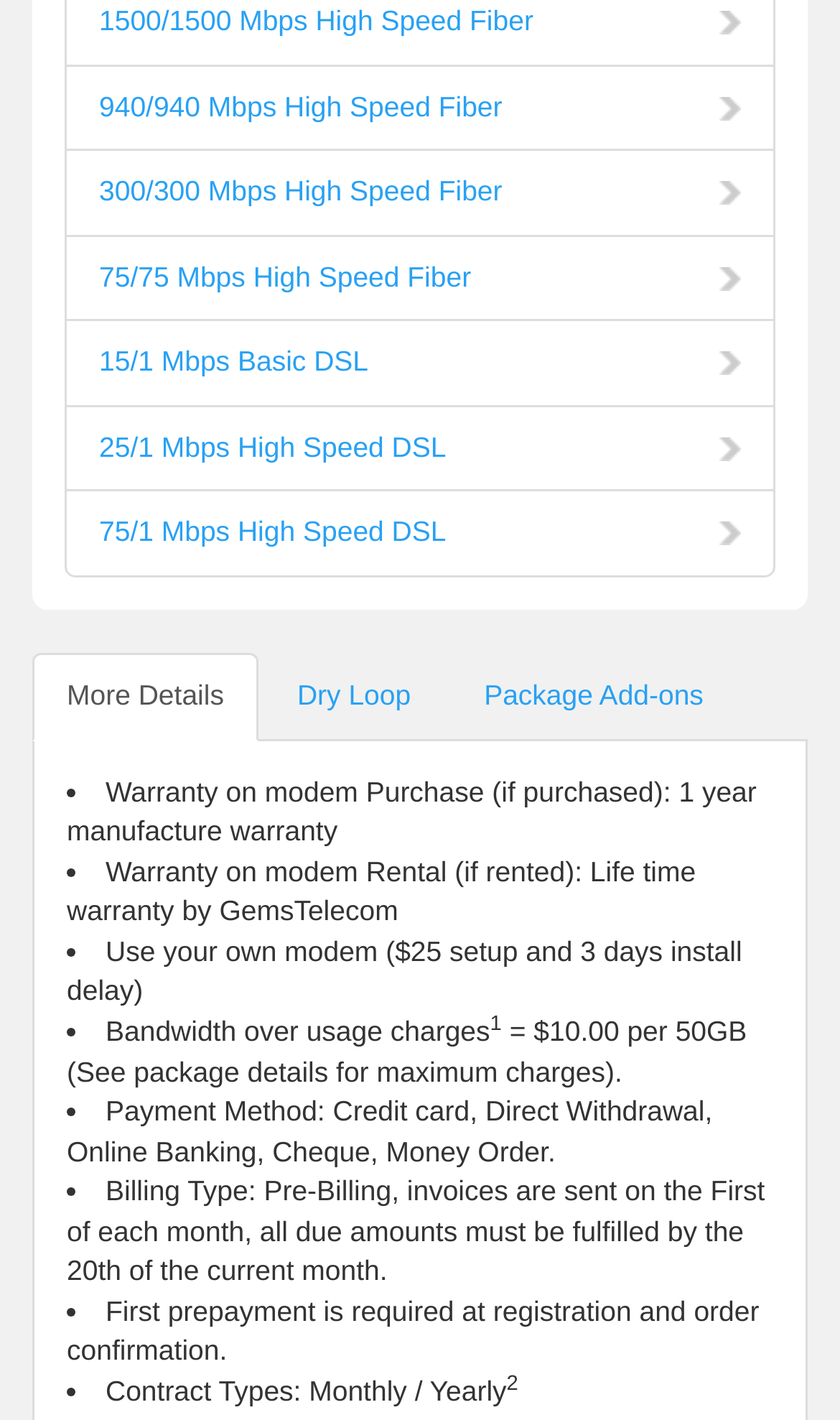Identify the bounding box coordinates of the section that should be clicked to achieve the task described: "Choose Package Add-ons".

[0.535, 0.46, 0.879, 0.521]